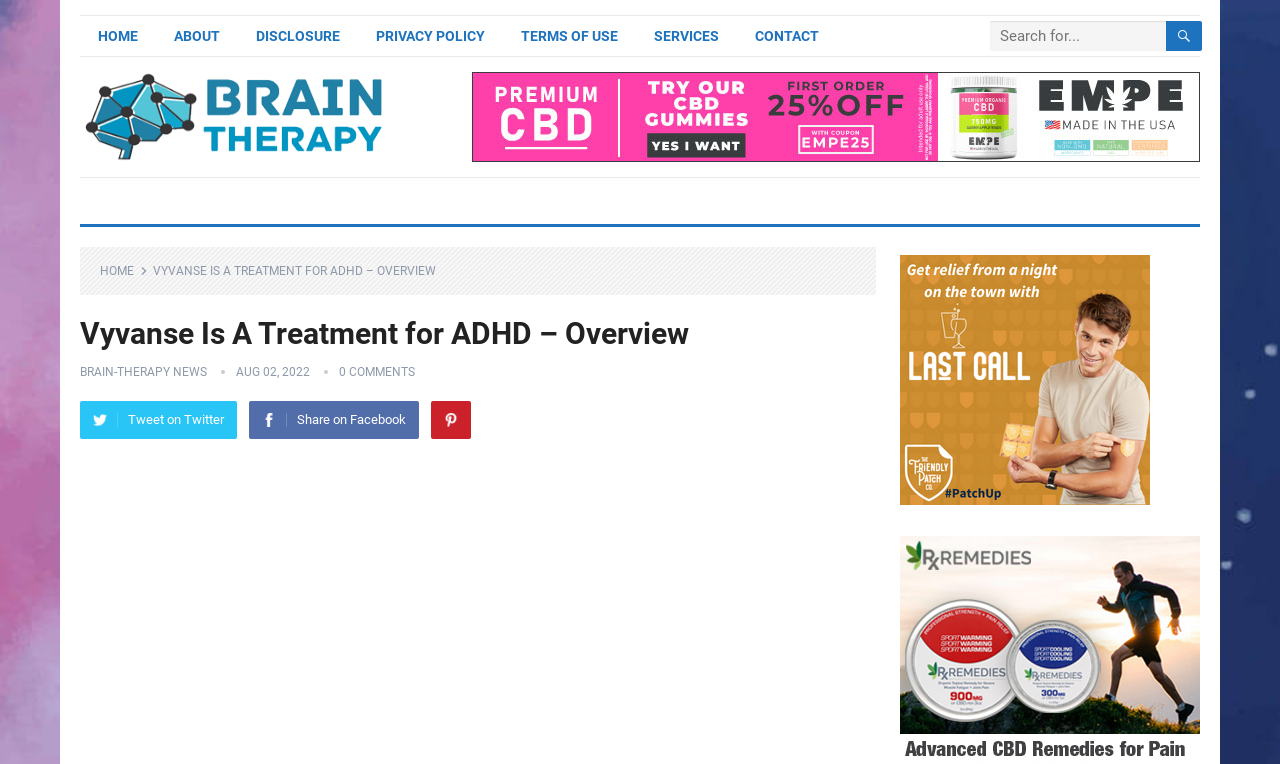Please identify the bounding box coordinates of the element I need to click to follow this instruction: "go to home page".

[0.062, 0.022, 0.122, 0.072]